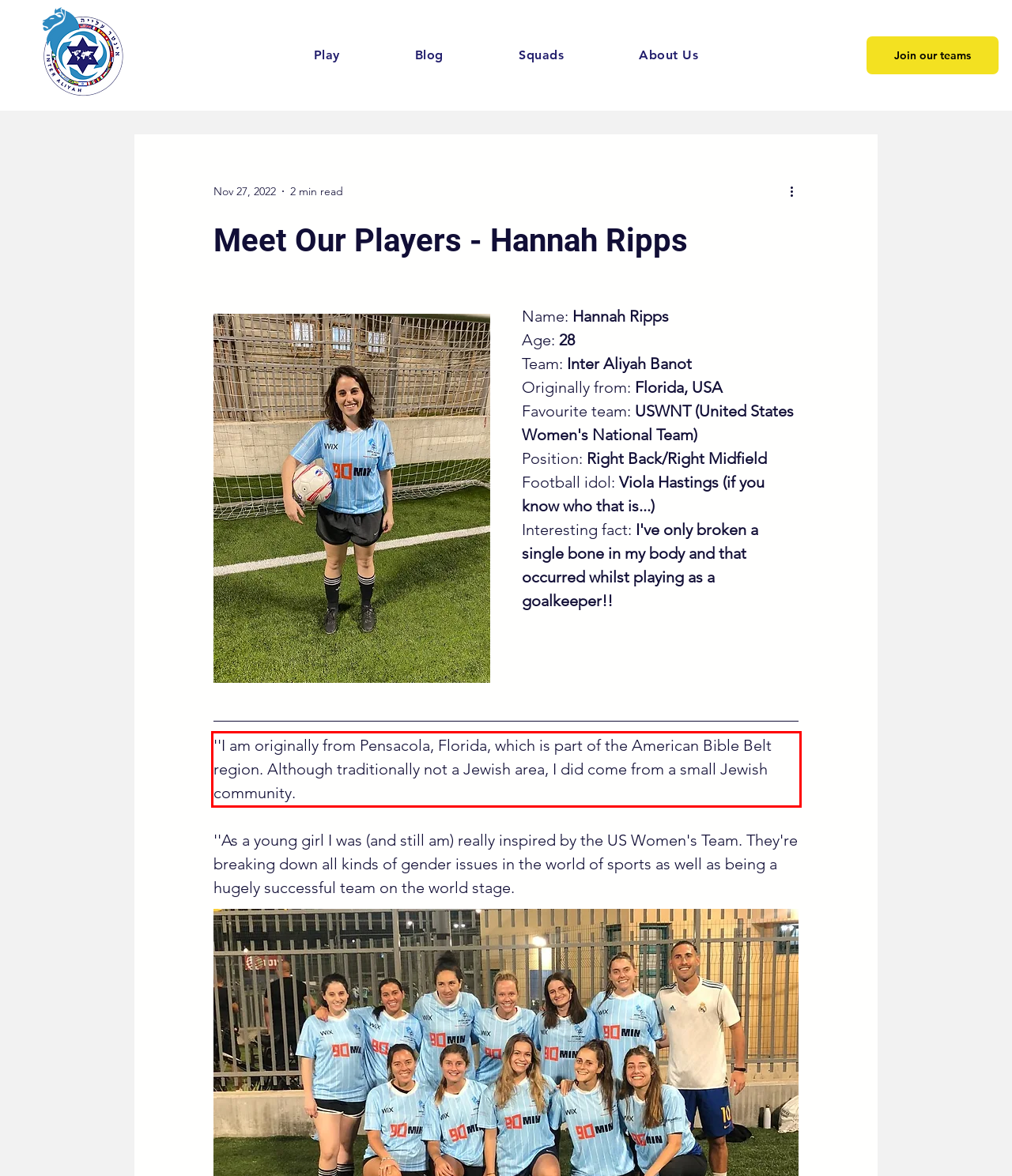You are provided with a screenshot of a webpage containing a red bounding box. Please extract the text enclosed by this red bounding box.

''I am originally from Pensacola, Florida, which is part of the American Bible Belt region. Although traditionally not a Jewish area, I did come from a small Jewish community.